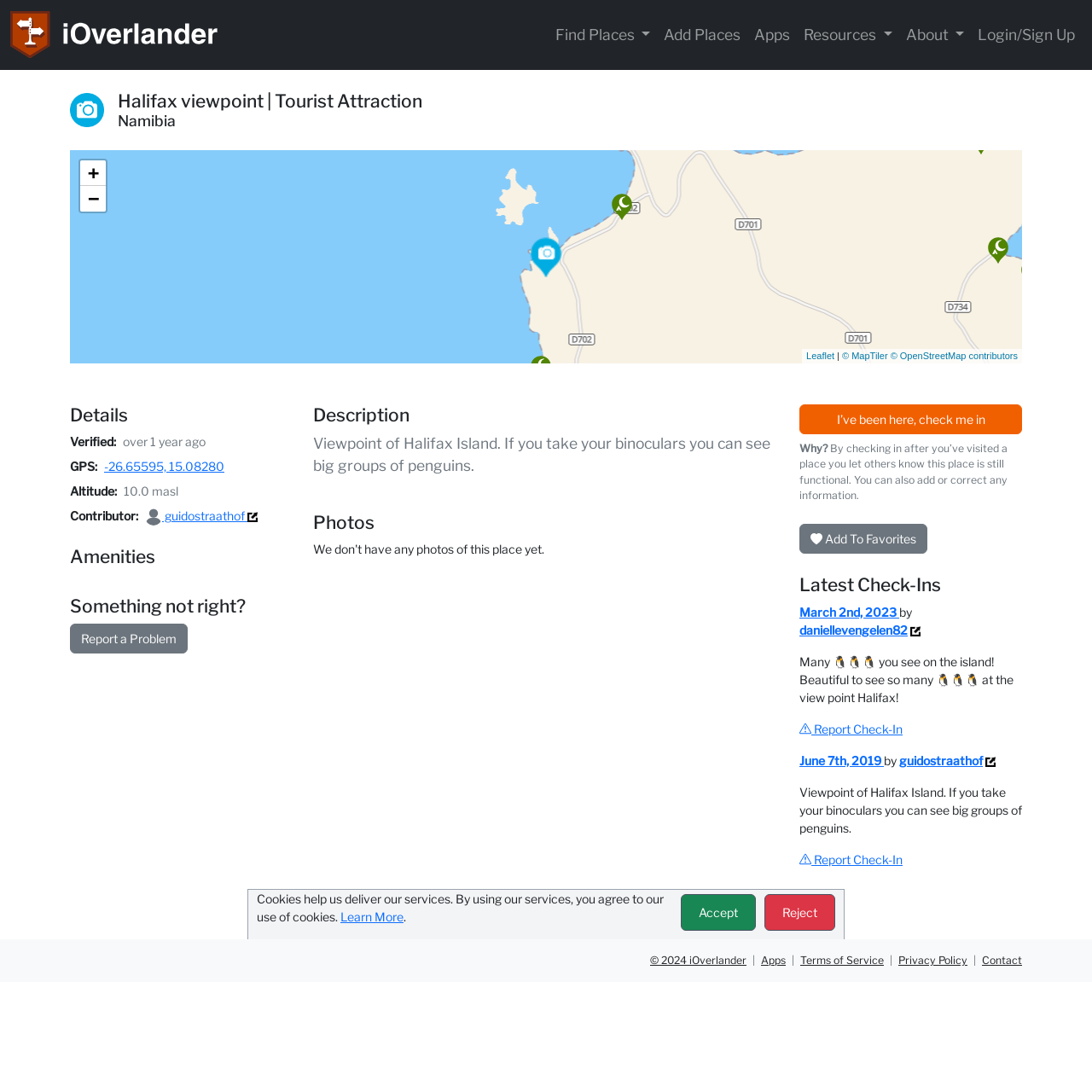Determine the bounding box coordinates for the clickable element to execute this instruction: "Zoom in the map". Provide the coordinates as four float numbers between 0 and 1, i.e., [left, top, right, bottom].

[0.073, 0.147, 0.097, 0.17]